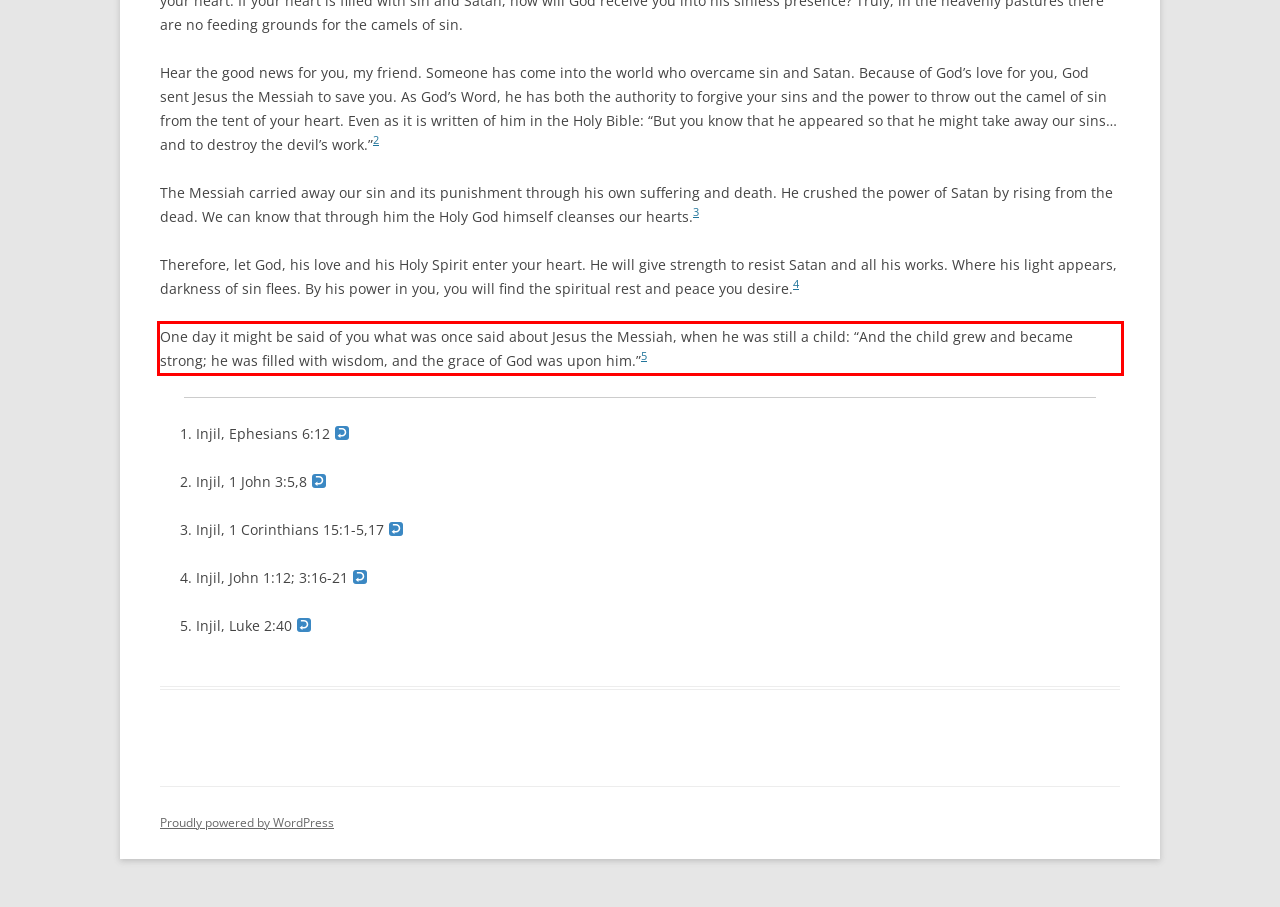You have a screenshot of a webpage with a red bounding box. Use OCR to generate the text contained within this red rectangle.

One day it might be said of you what was once said about Jesus the Messiah, when he was still a child: “And the child grew and became strong; he was filled with wisdom, and the grace of God was upon him.”5